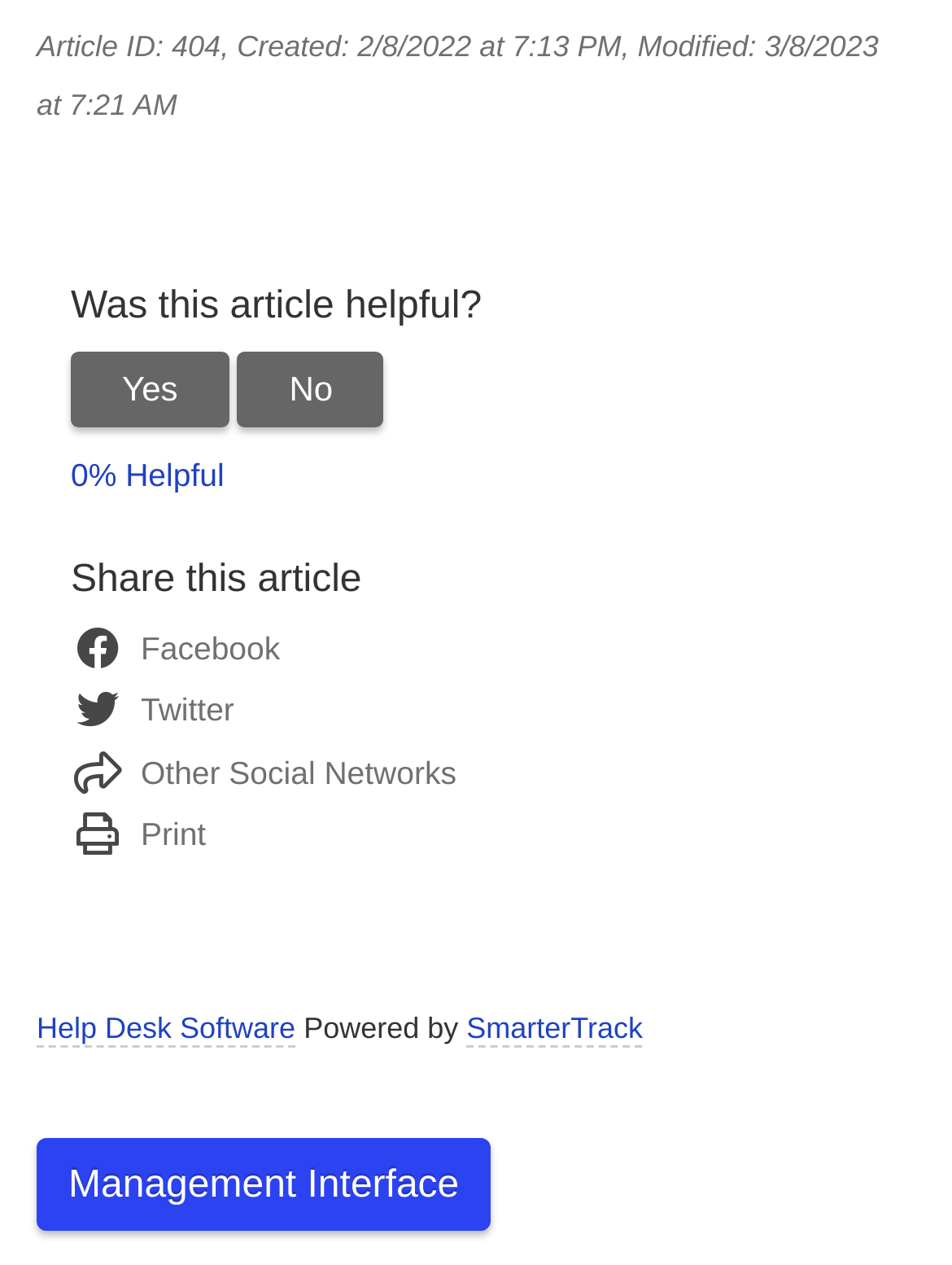Identify the bounding box for the UI element that is described as follows: "No".

[0.25, 0.278, 0.404, 0.338]